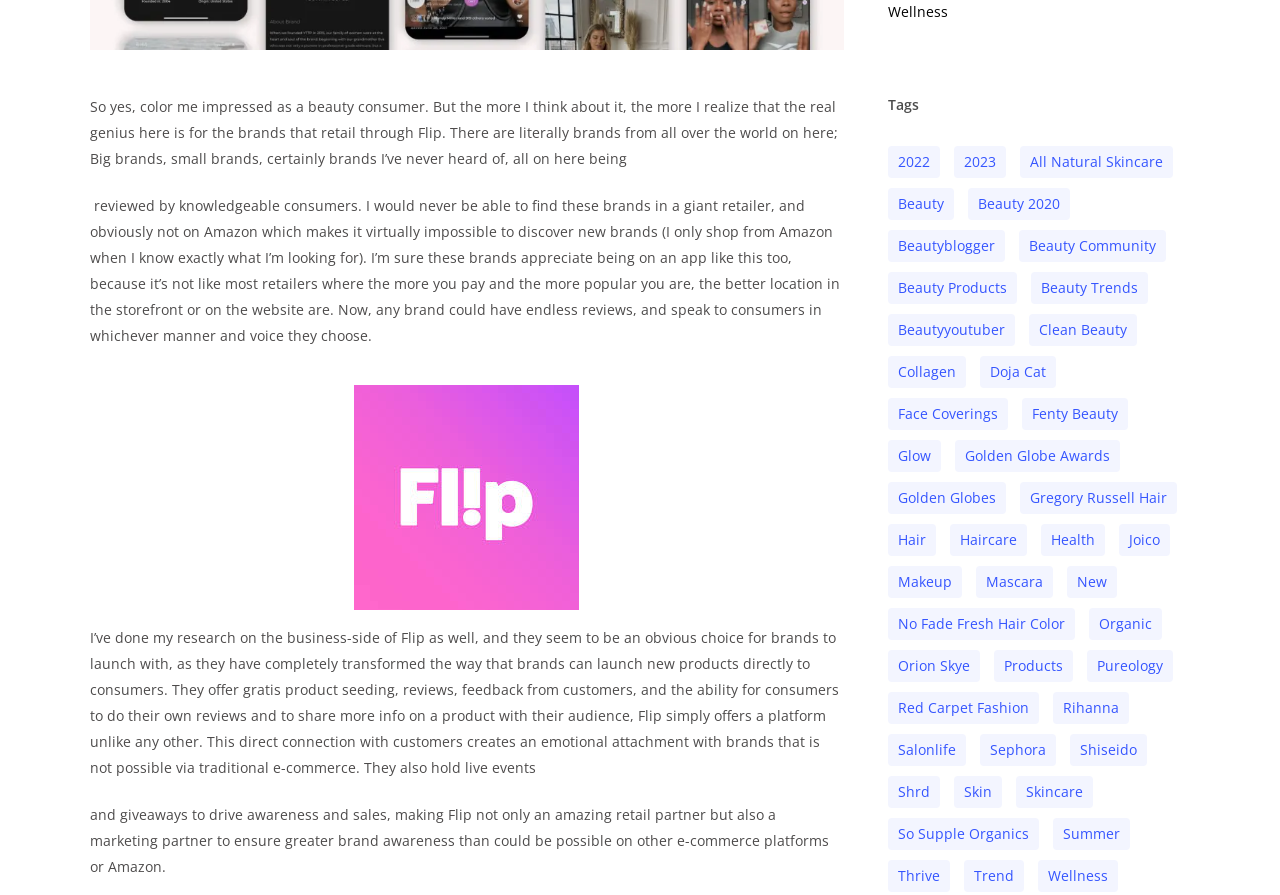Please specify the bounding box coordinates of the region to click in order to perform the following instruction: "Discover the 'Golden Globe Awards' topic".

[0.746, 0.492, 0.875, 0.527]